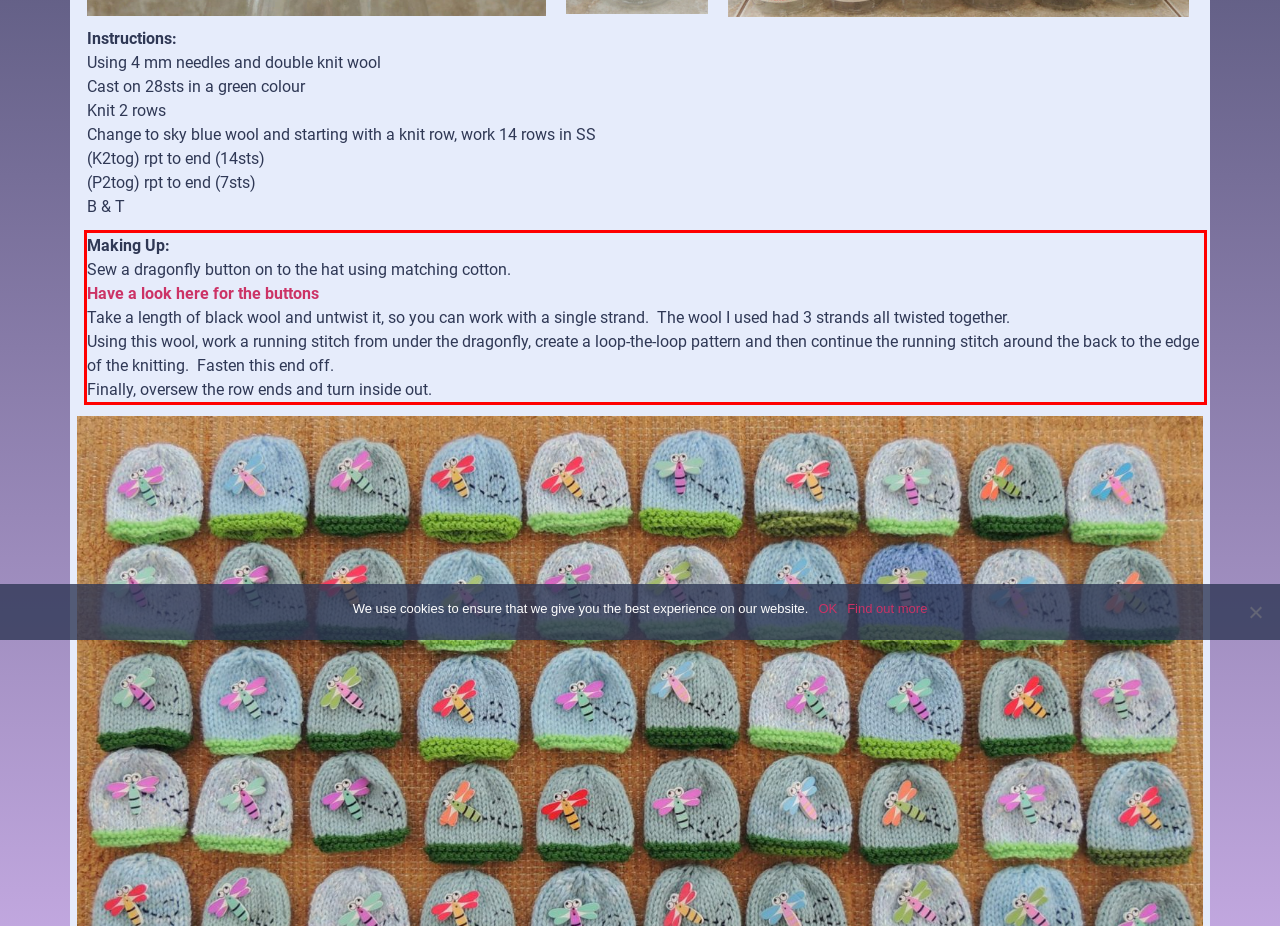Please look at the webpage screenshot and extract the text enclosed by the red bounding box.

Making Up: Sew a dragonfly button on to the hat using matching cotton. Have a look here for the buttons Take a length of black wool and untwist it, so you can work with a single strand. The wool I used had 3 strands all twisted together. Using this wool, work a running stitch from under the dragonfly, create a loop-the-loop pattern and then continue the running stitch around the back to the edge of the knitting. Fasten this end off. Finally, oversew the row ends and turn inside out.